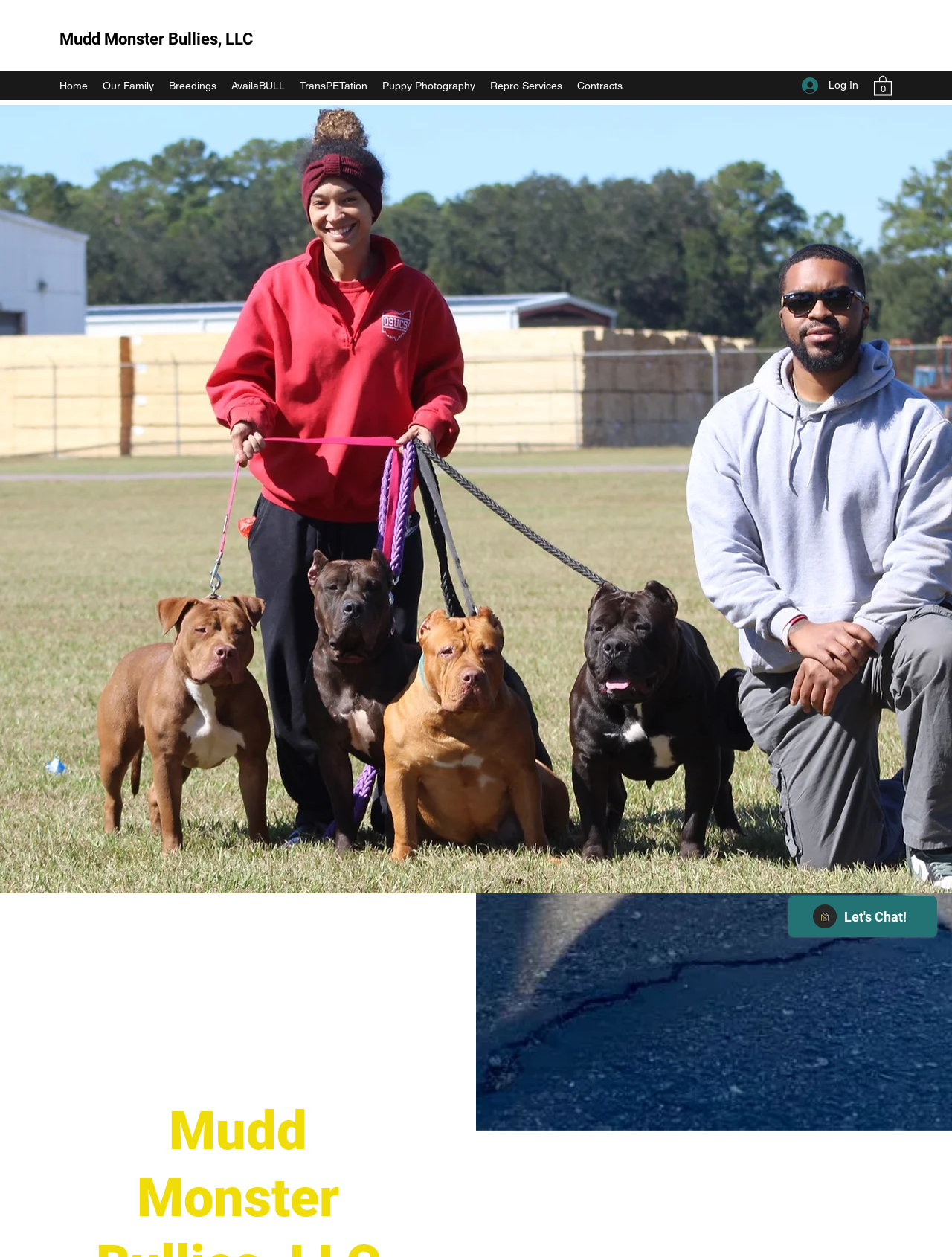How many navigation links are there?
Please give a detailed and elaborate answer to the question based on the image.

There are 7 navigation links under the 'Site' navigation menu, which are 'Home', 'Our Family', 'Breedings', 'AvailaBULL', 'TransPETation', 'Puppy Photography', and 'Repro Services'.